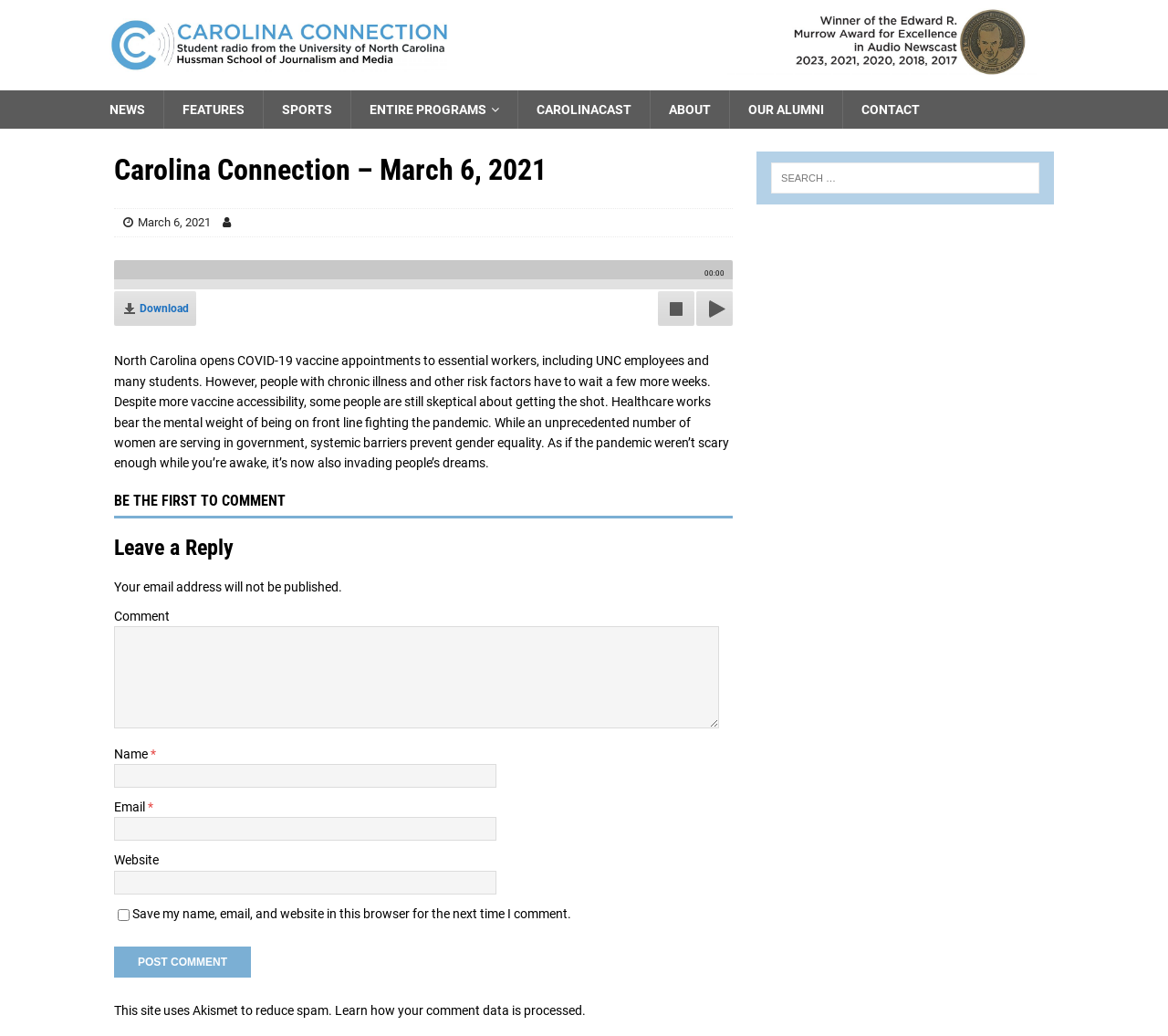Identify the bounding box coordinates of the HTML element based on this description: "CarolinaCast".

[0.443, 0.087, 0.556, 0.124]